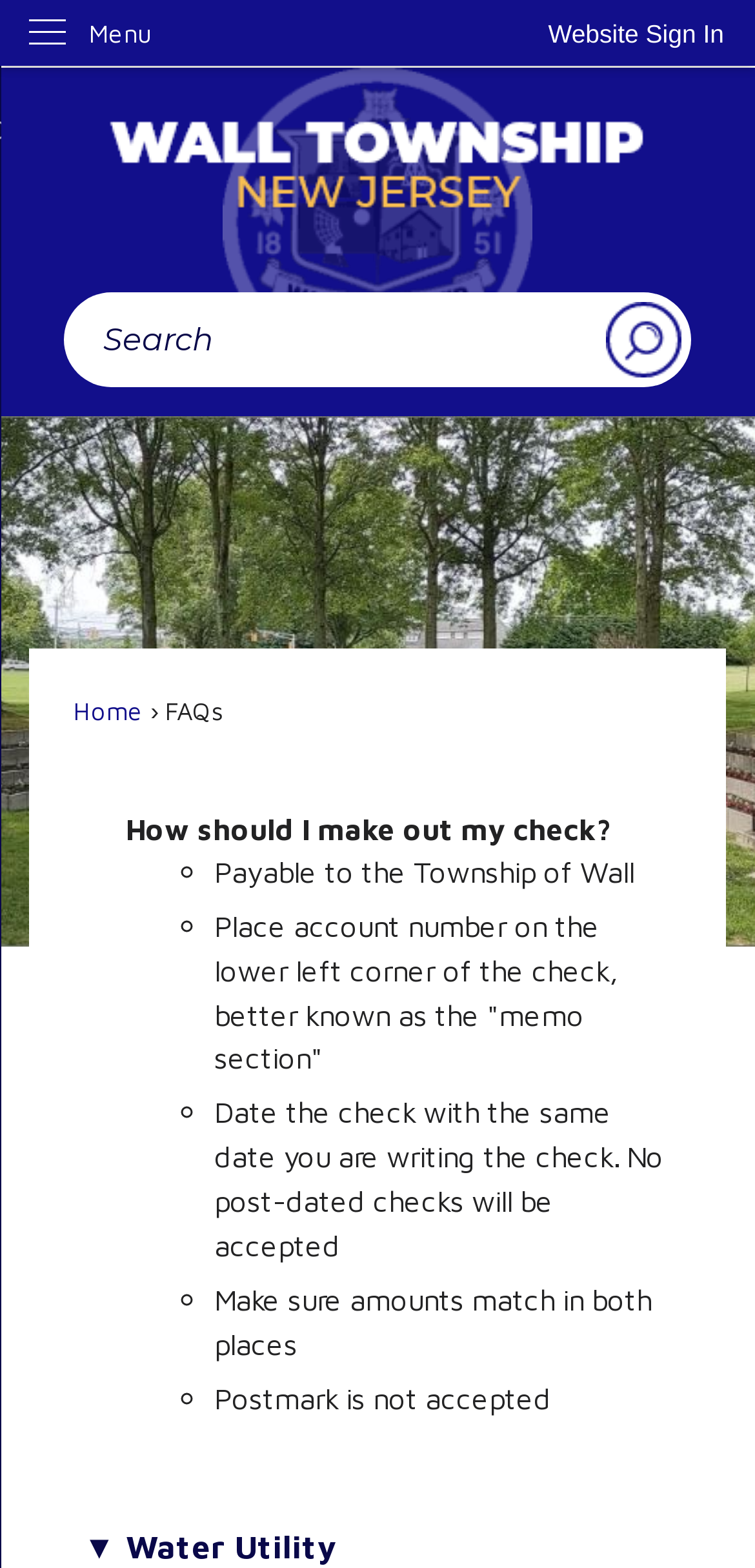Locate the bounding box of the user interface element based on this description: "parent_node: Search name="searchField" placeholder="Search" title="Search"".

[0.085, 0.187, 0.915, 0.247]